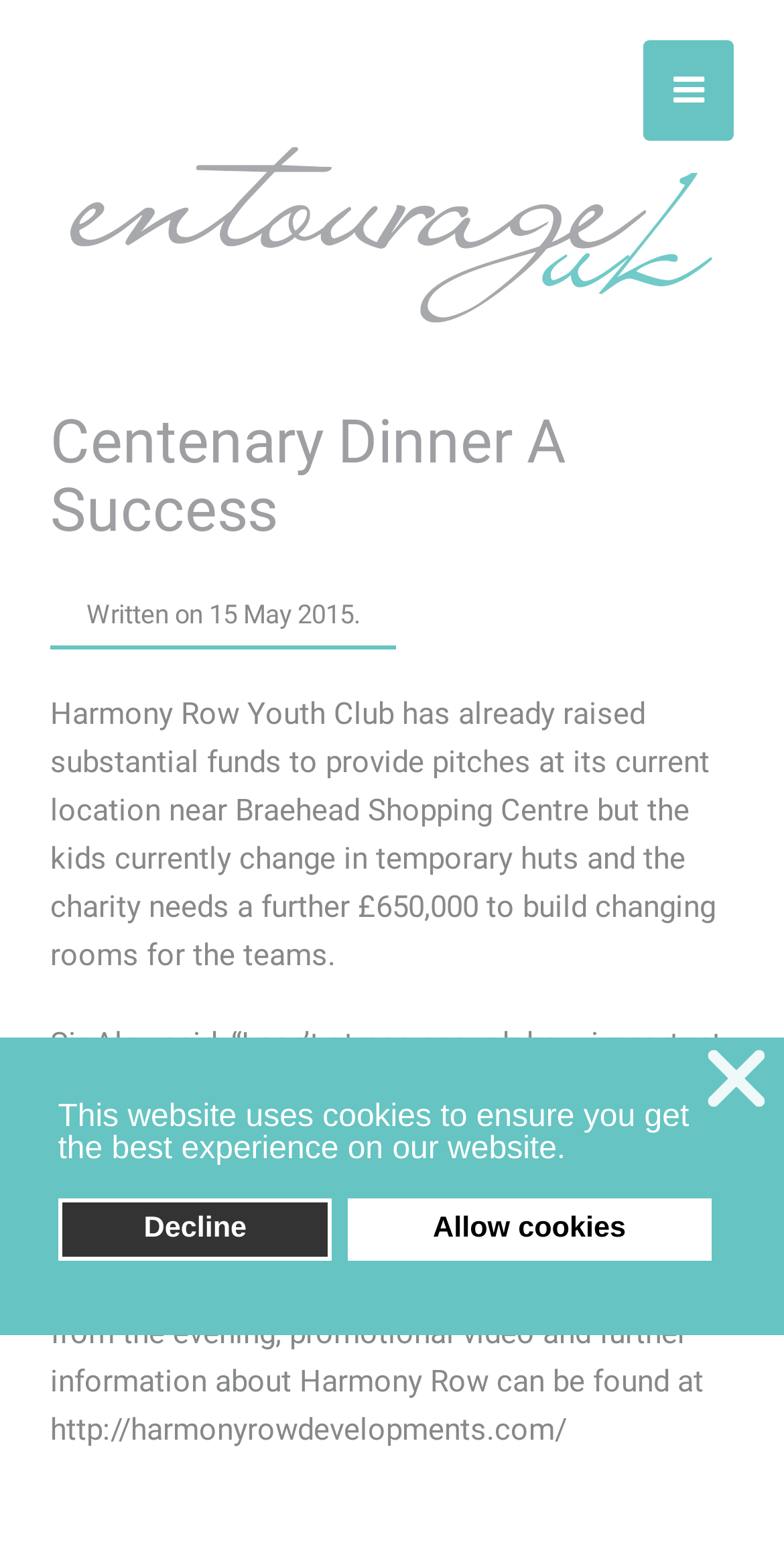From the given element description: "Allow cookies", find the bounding box for the UI element. Provide the coordinates as four float numbers between 0 and 1, in the order [left, top, right, bottom].

[0.443, 0.768, 0.908, 0.809]